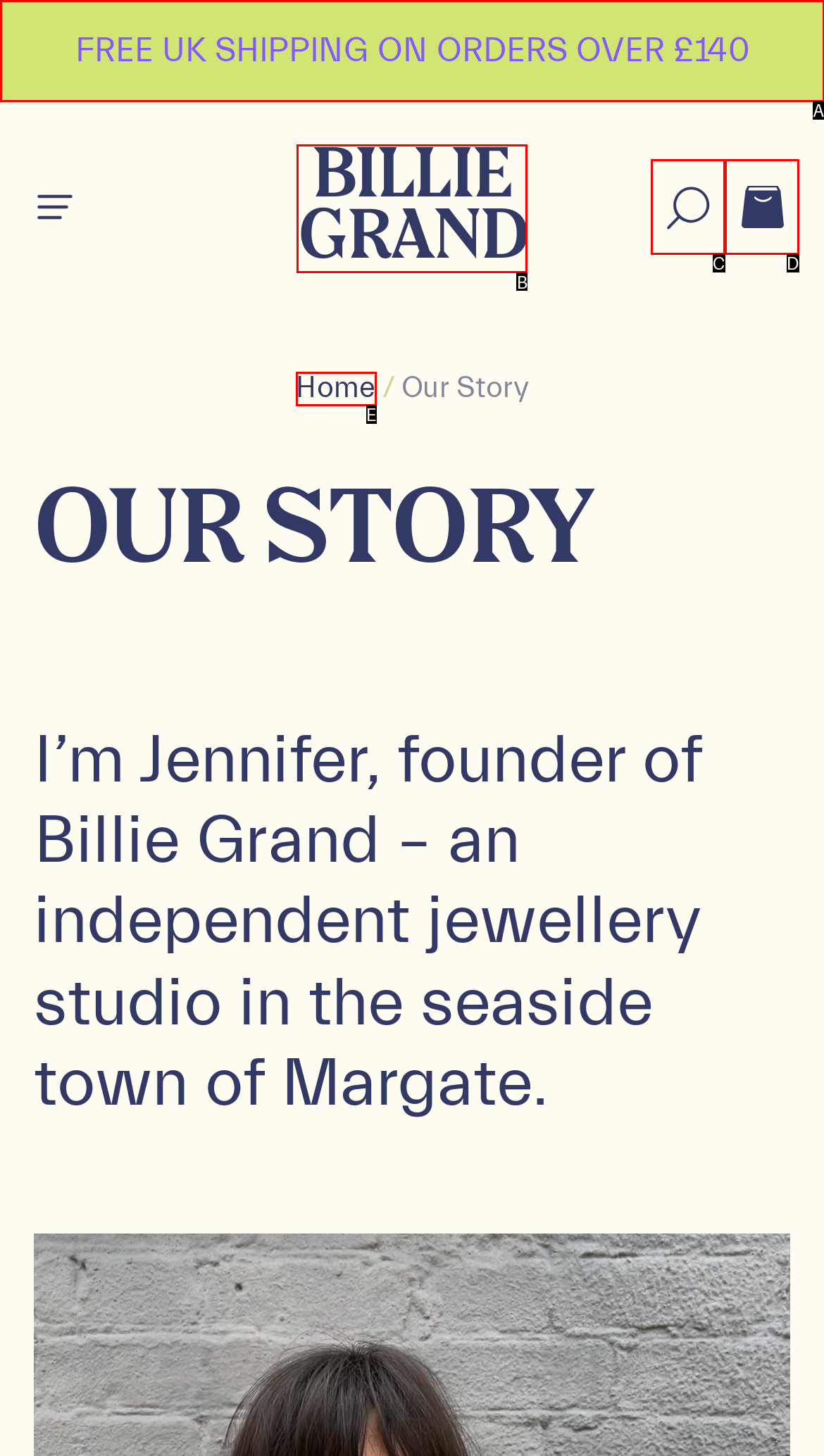Select the option that aligns with the description: aria-label="header-search-link"
Respond with the letter of the correct choice from the given options.

C